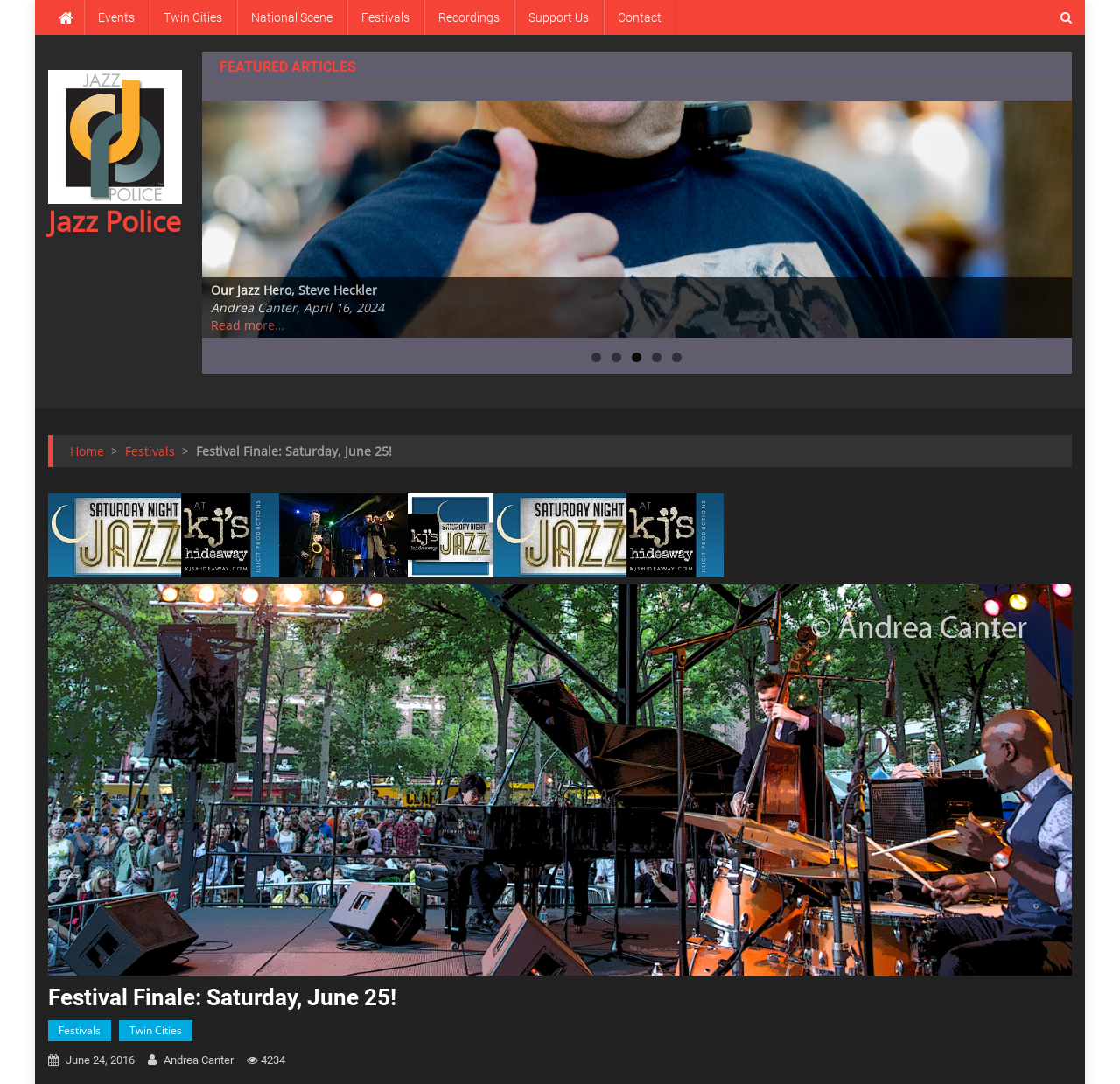Given the webpage screenshot and the description, determine the bounding box coordinates (top-left x, top-left y, bottom-right x, bottom-right y) that define the location of the UI element matching this description: Andrea Canter

[0.146, 0.971, 0.209, 0.984]